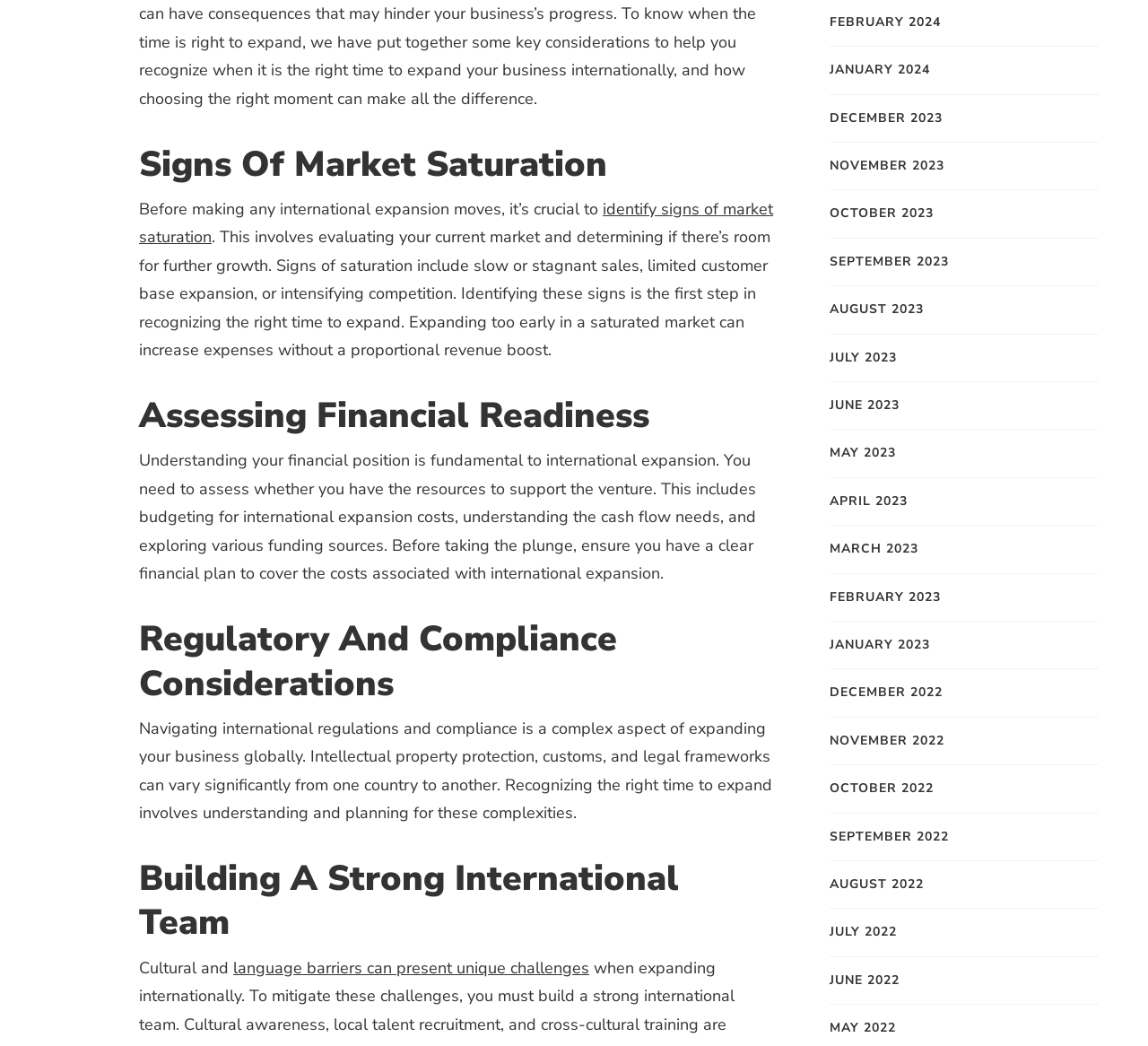Show the bounding box coordinates for the HTML element as described: "November 2022".

[0.723, 0.699, 0.823, 0.718]